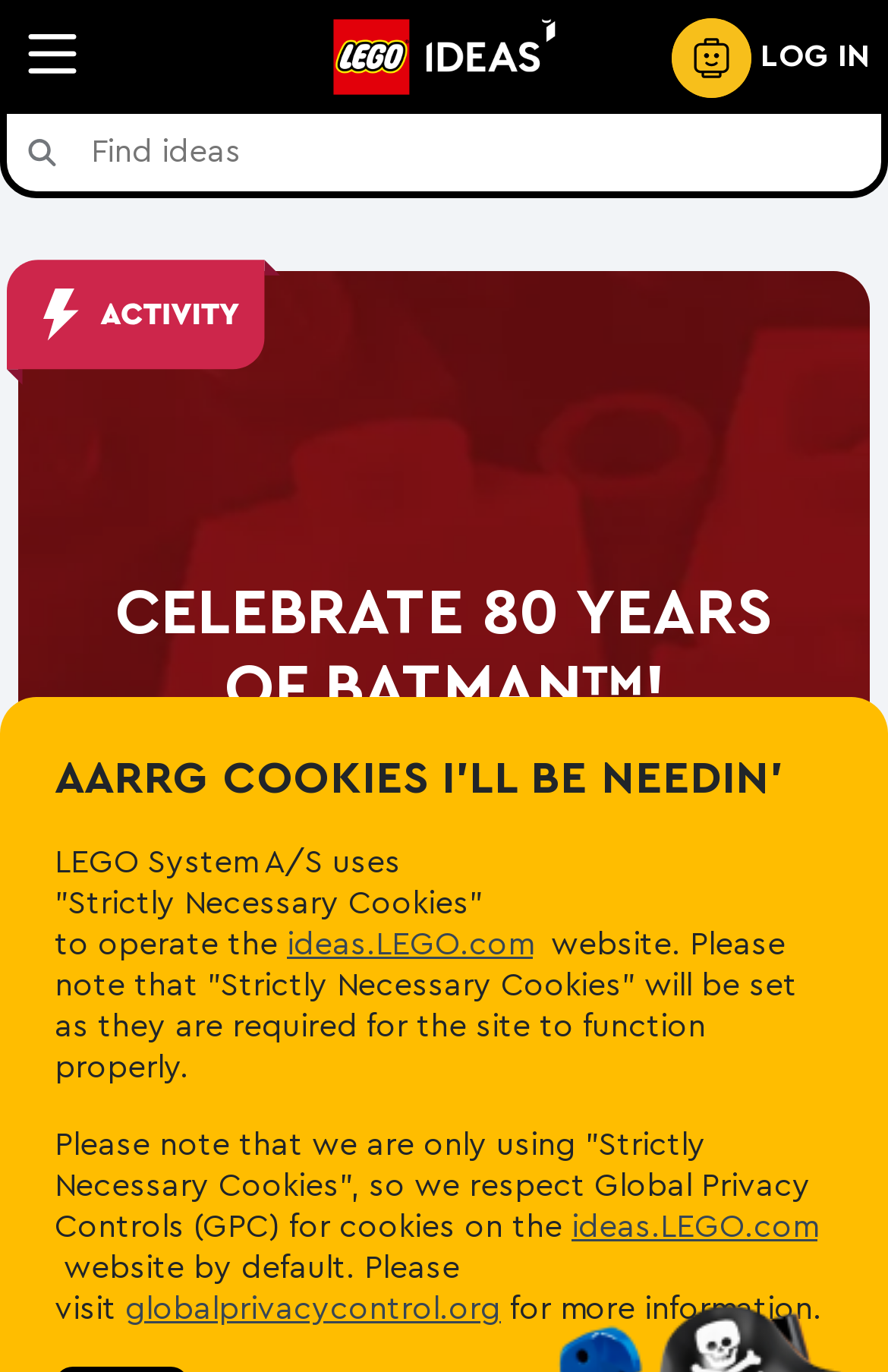Provide a thorough description of the webpage's content and layout.

The webpage is titled "LEGO IDEAS" and appears to be a celebration of 80 years of Batman. At the top left, there is a navigation menu link, followed by the LEGO IDEAS logo, which is an image. To the right of the logo, there is a user menu link with a "LOG IN" button. 

Below the logo, there is a search field with a search button to its left. The search button has an activity header image in the background, which takes up most of the screen. Above the search field, there is a large heading that reads "CELEBRATE 80 YEARS OF BATMAN™!" in bold font. Below this heading, there is a "VIEW ENTRIES" link.

In the middle of the page, there is a heading that reads "AARRG COOKIES I'LL BE NEEDIN'". Below this, there is a block of text that explains the use of "Strictly Necessary Cookies" on the website, with links to the website's terms and conditions. The text also mentions the website's respect for Global Privacy Controls (GPC) for cookies. There is a link to the globalprivacycontrol.org website for more information.

Overall, the webpage has a prominent Batman theme, with a focus on celebrating 80 years of the character. The layout is organized, with clear headings and concise text, and there are several links and buttons that allow users to navigate and interact with the page.